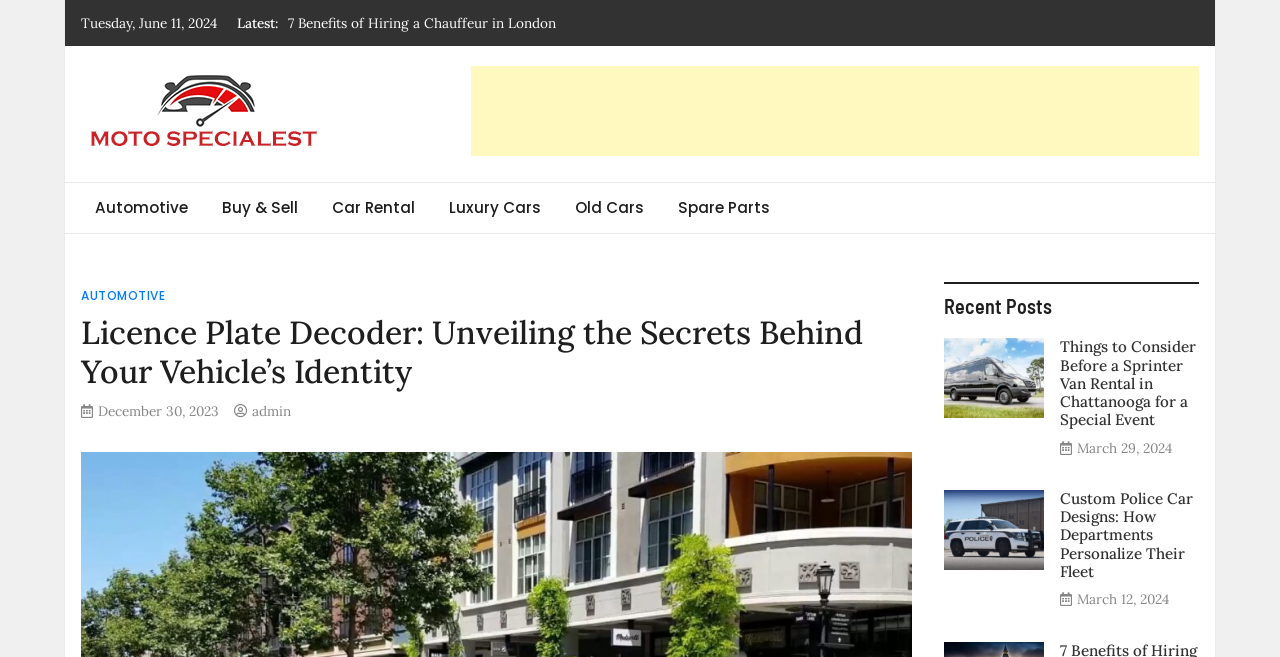Identify the main heading of the webpage and provide its text content.

Licence Plate Decoder: Unveiling the Secrets Behind Your Vehicle’s Identity